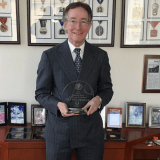Use a single word or phrase to answer the question: What field is the man likely in?

legal or consulting